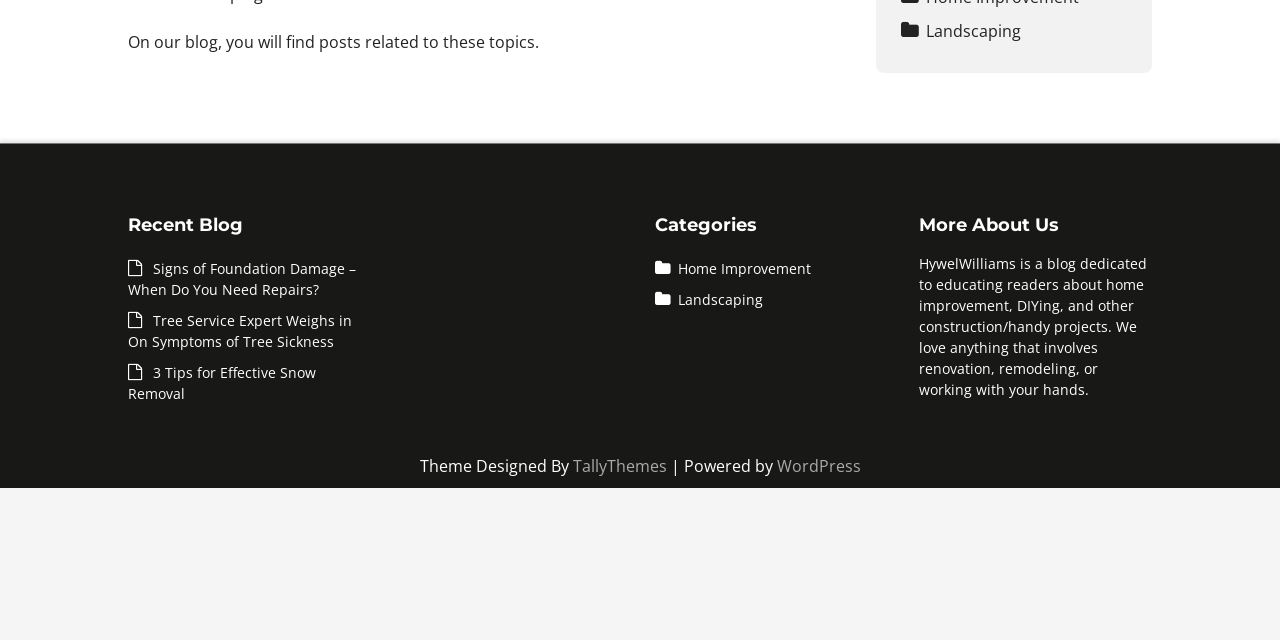Determine the bounding box for the UI element that matches this description: "Home Improvement".

[0.53, 0.404, 0.634, 0.434]